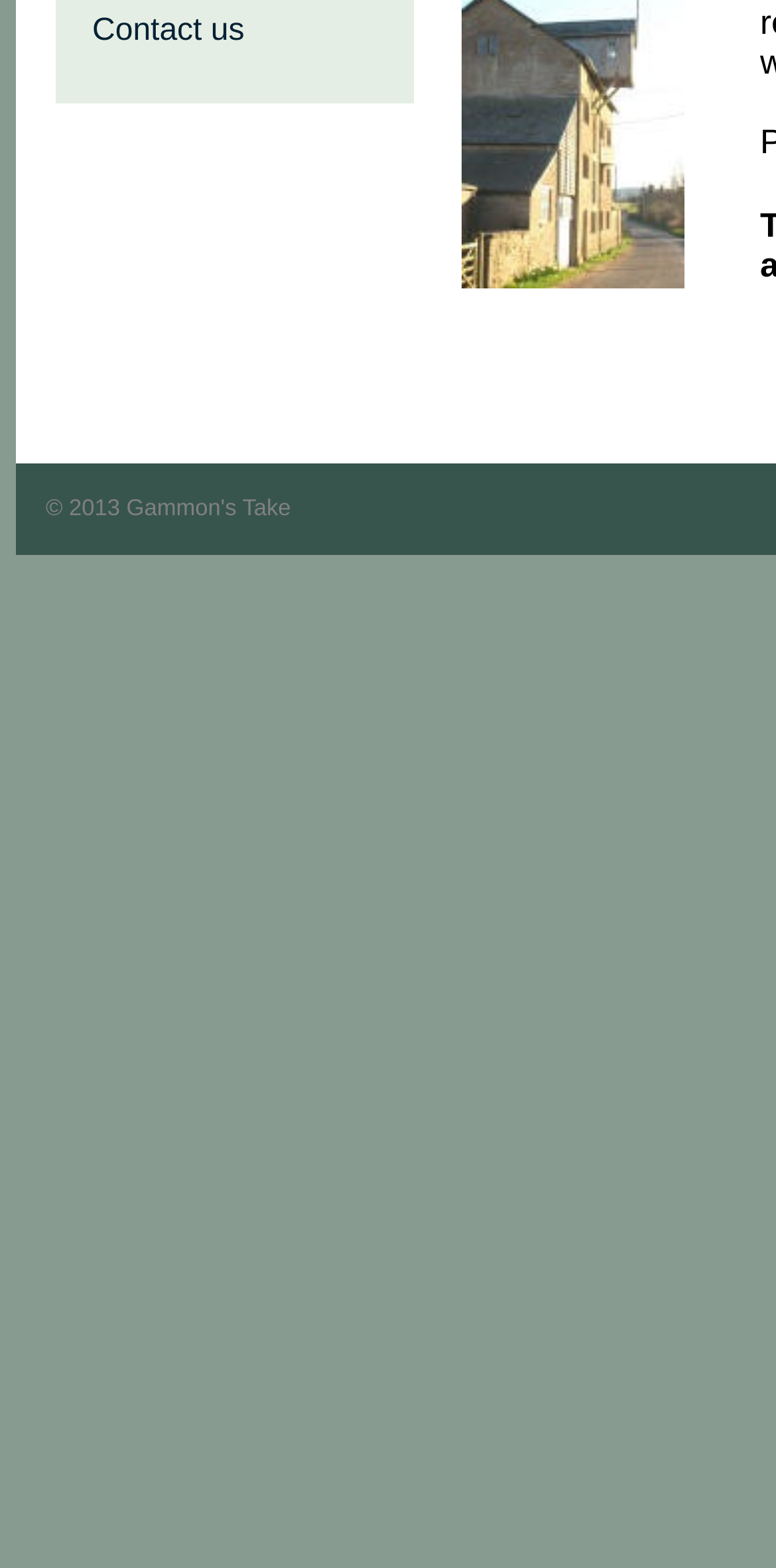Using the given element description, provide the bounding box coordinates (top-left x, top-left y, bottom-right x, bottom-right y) for the corresponding UI element in the screenshot: Contact us

[0.119, 0.01, 0.315, 0.03]